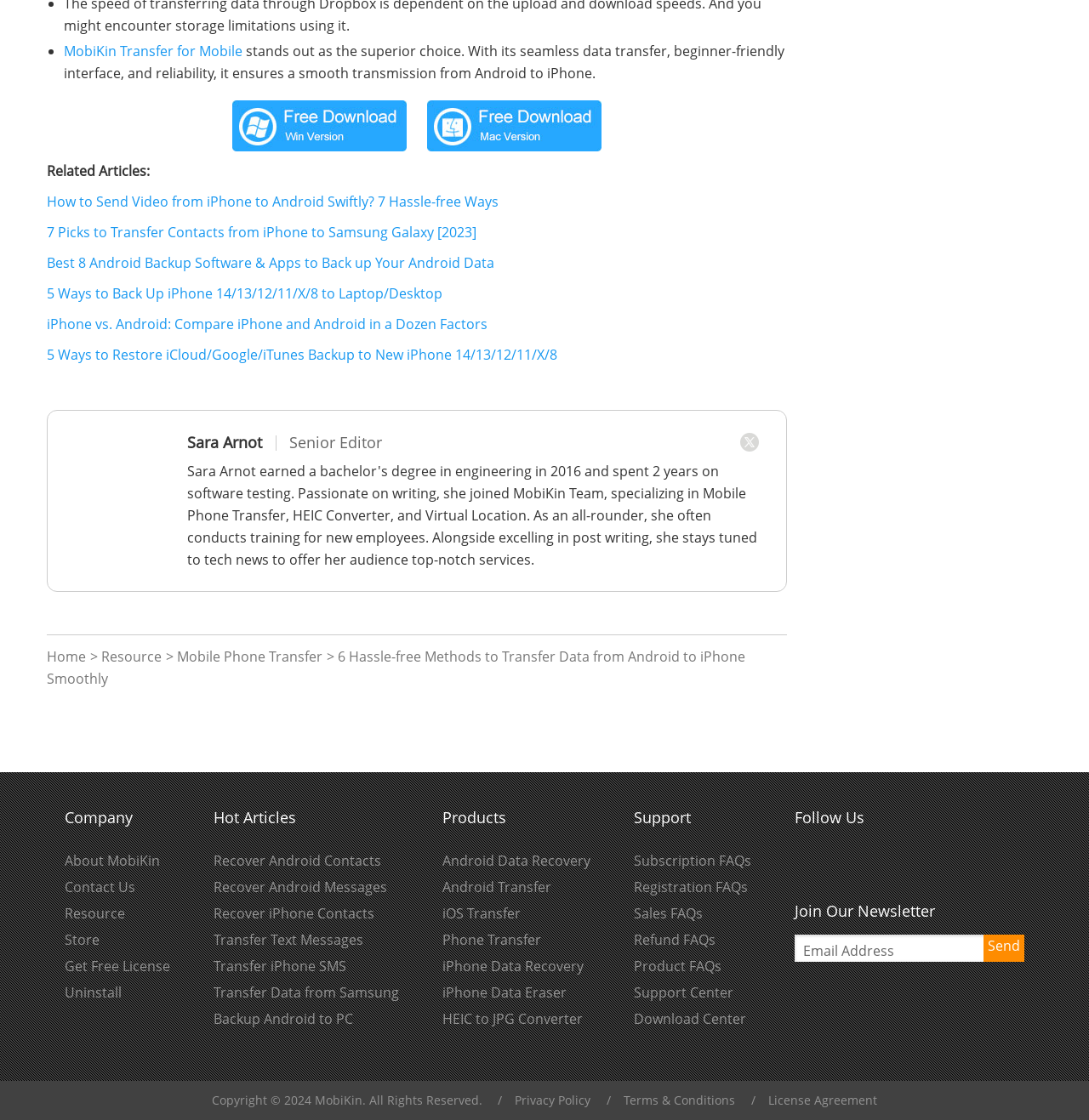Indicate the bounding box coordinates of the element that must be clicked to execute the instruction: "Click on the 'About MobiKin' link". The coordinates should be given as four float numbers between 0 and 1, i.e., [left, top, right, bottom].

[0.059, 0.76, 0.147, 0.777]